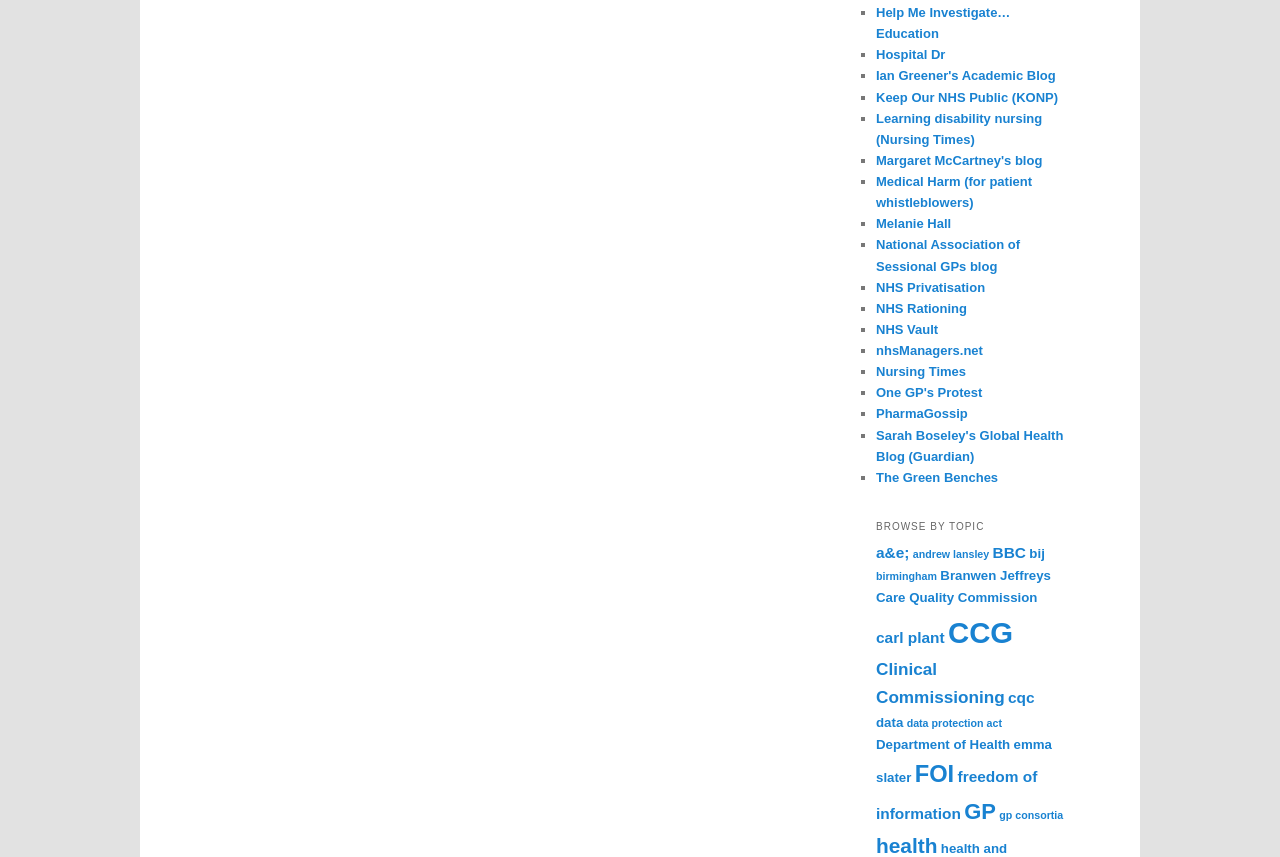Pinpoint the bounding box coordinates of the area that should be clicked to complete the following instruction: "Visit 'NHS Privatisation'". The coordinates must be given as four float numbers between 0 and 1, i.e., [left, top, right, bottom].

[0.684, 0.326, 0.77, 0.344]